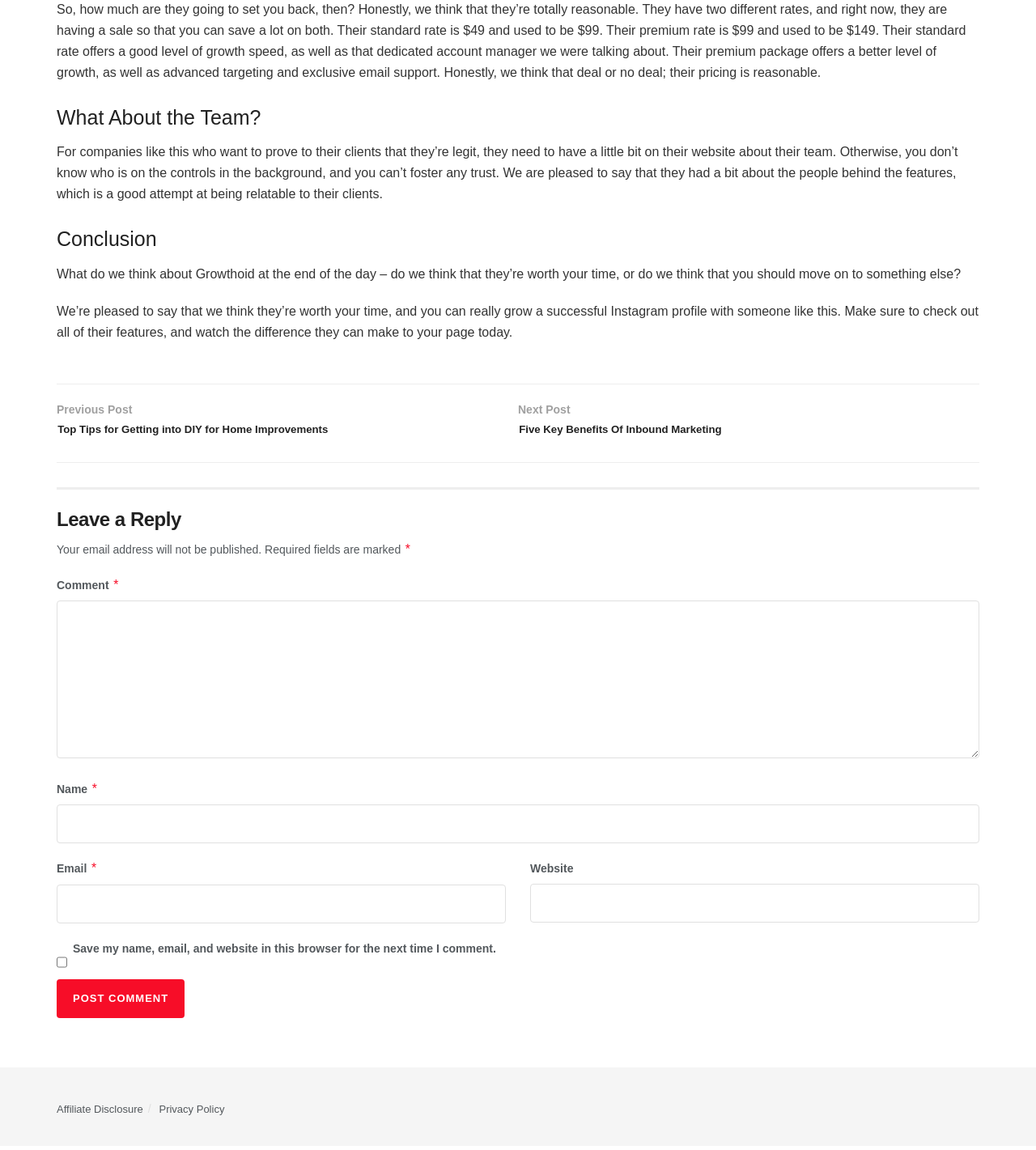Point out the bounding box coordinates of the section to click in order to follow this instruction: "Click on the 'Previous Post' link".

[0.055, 0.348, 0.5, 0.394]